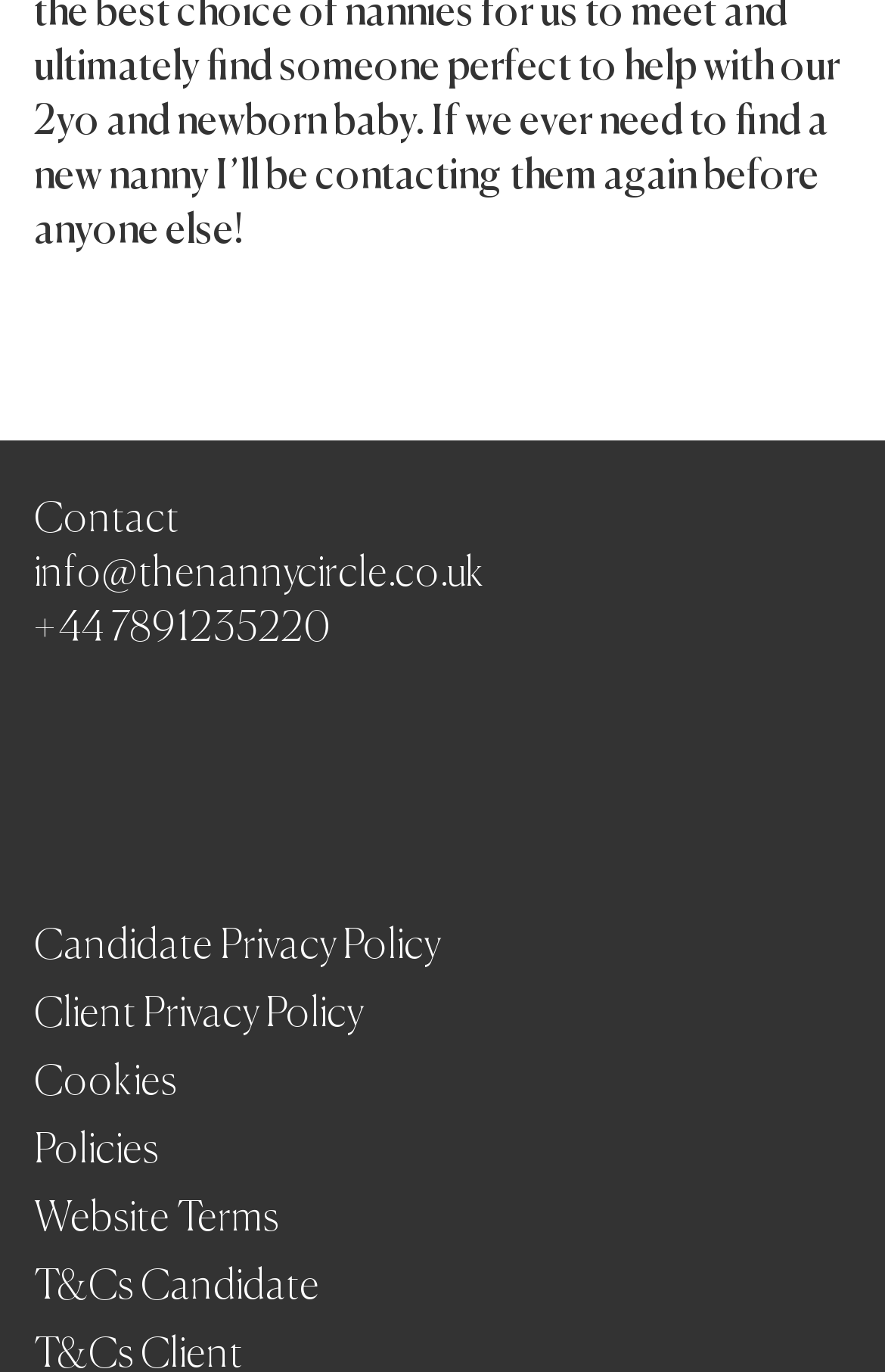Identify the bounding box coordinates necessary to click and complete the given instruction: "Contact us via email".

[0.038, 0.403, 0.549, 0.433]